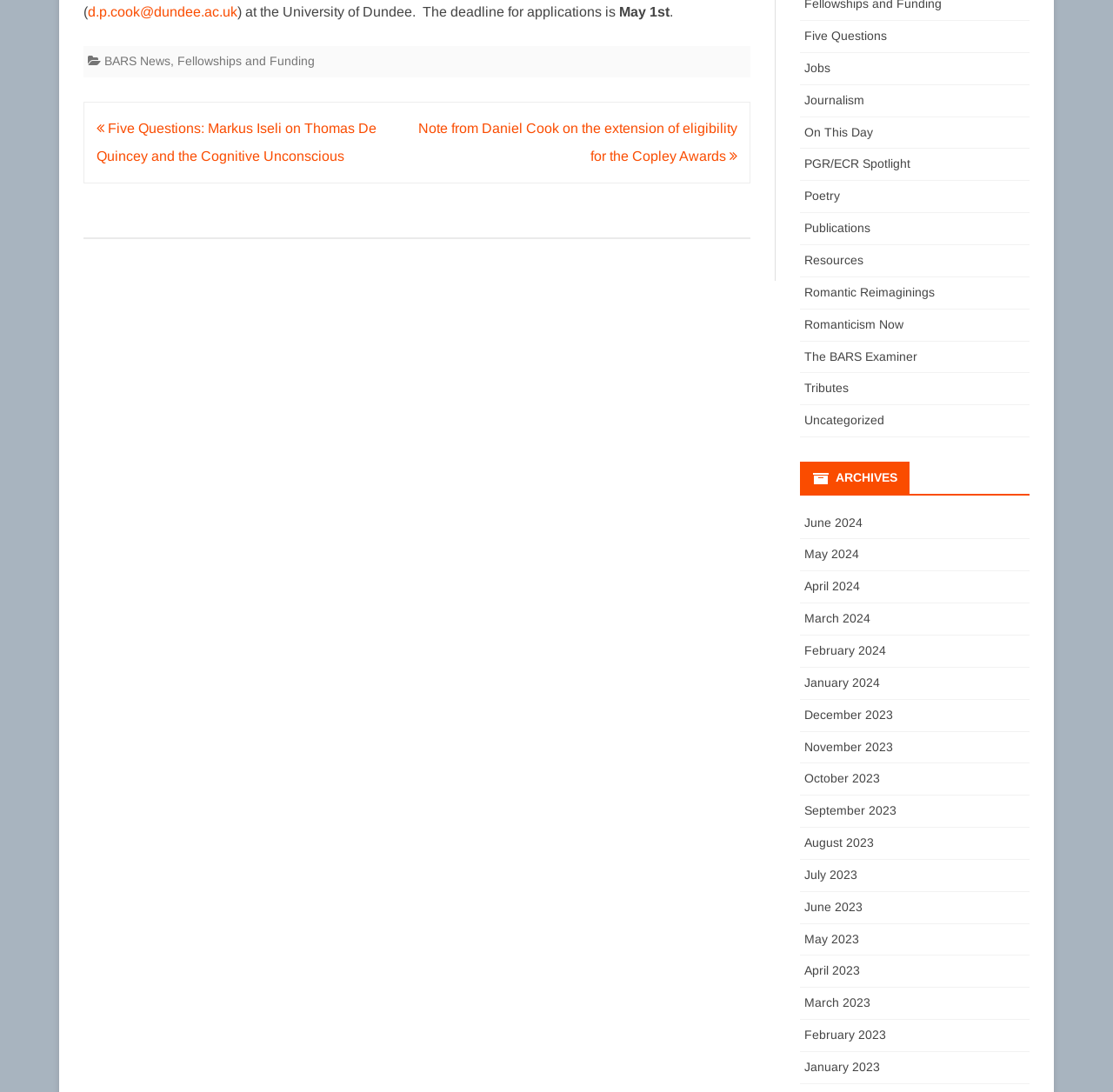Identify the bounding box coordinates for the element you need to click to achieve the following task: "Browse the archives for June 2024". The coordinates must be four float values ranging from 0 to 1, formatted as [left, top, right, bottom].

[0.722, 0.472, 0.775, 0.485]